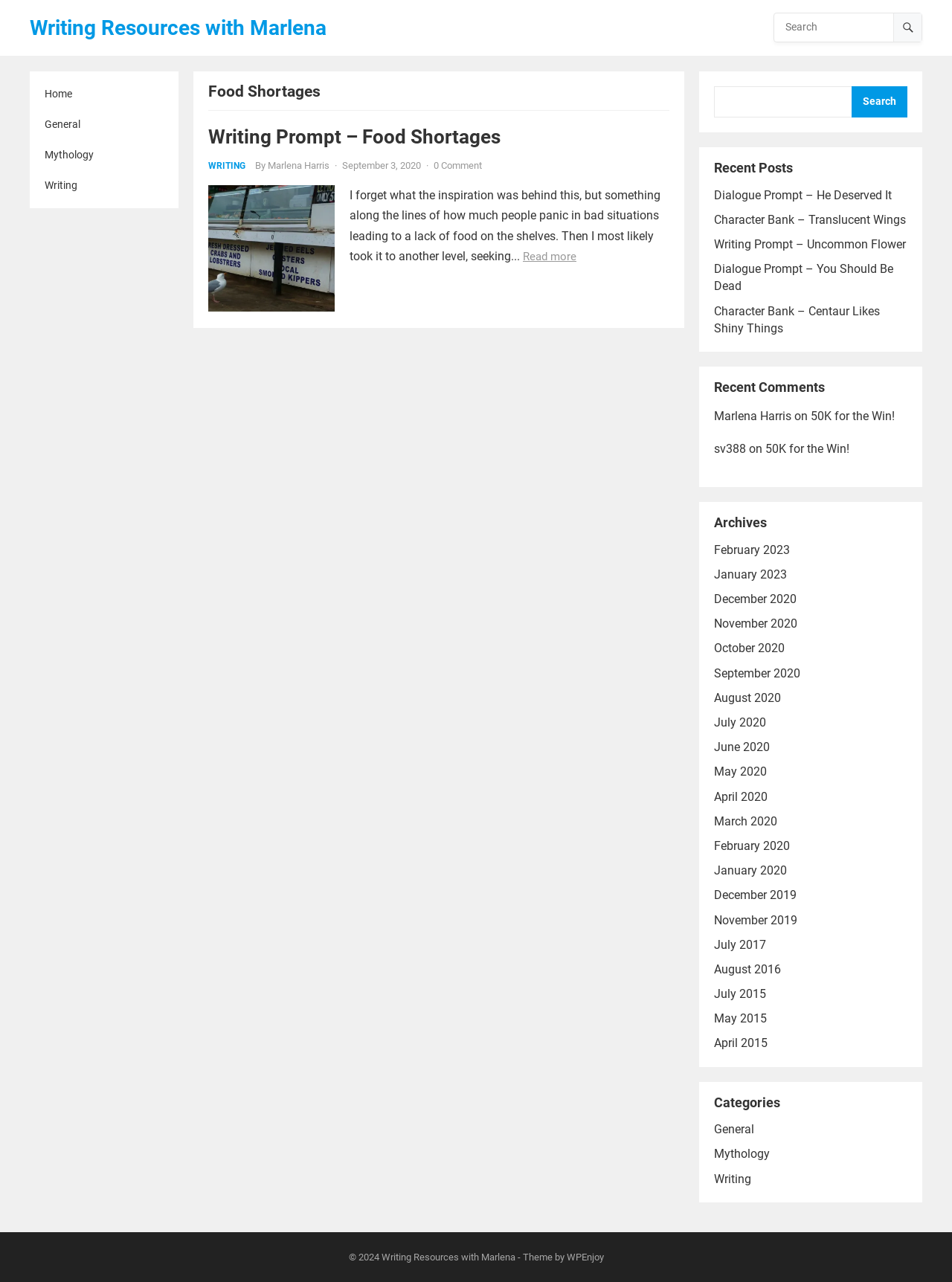Specify the bounding box coordinates for the region that must be clicked to perform the given instruction: "View recent posts".

[0.75, 0.126, 0.953, 0.137]